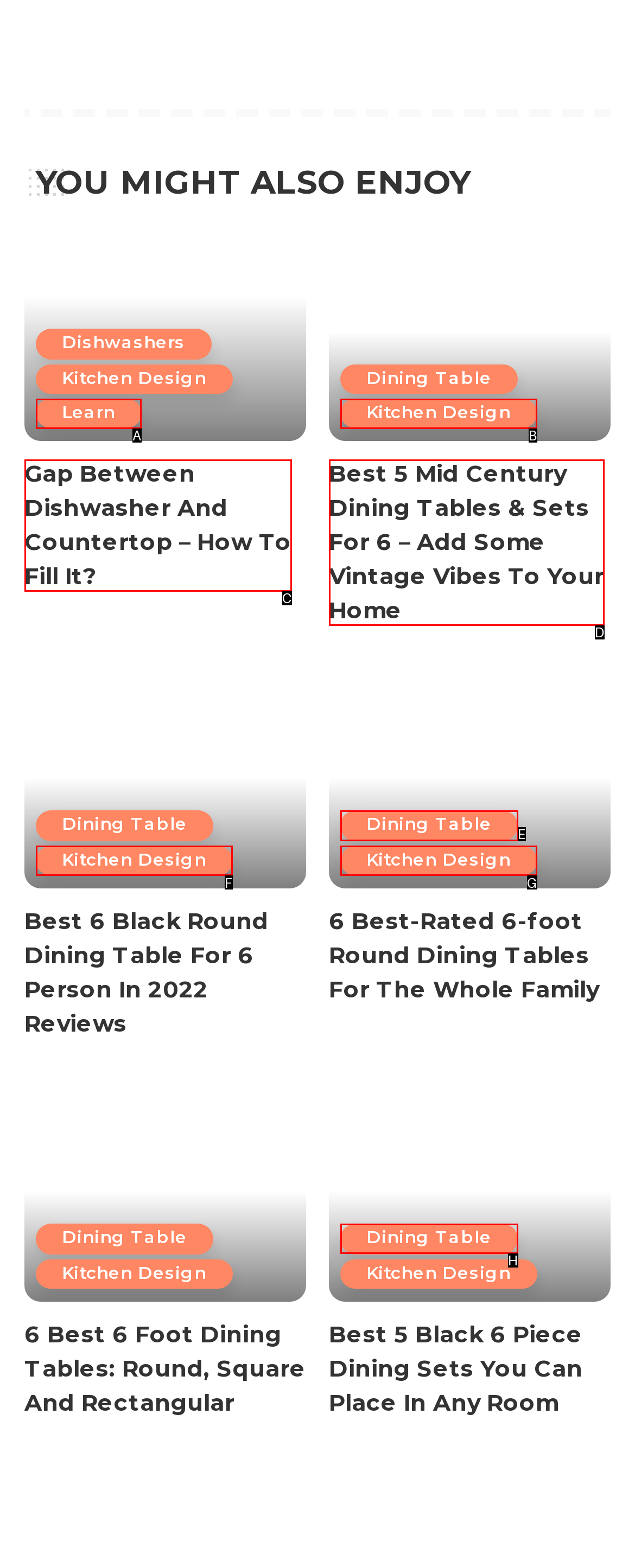Please identify the UI element that matches the description: Kitchen Design
Respond with the letter of the correct option.

G